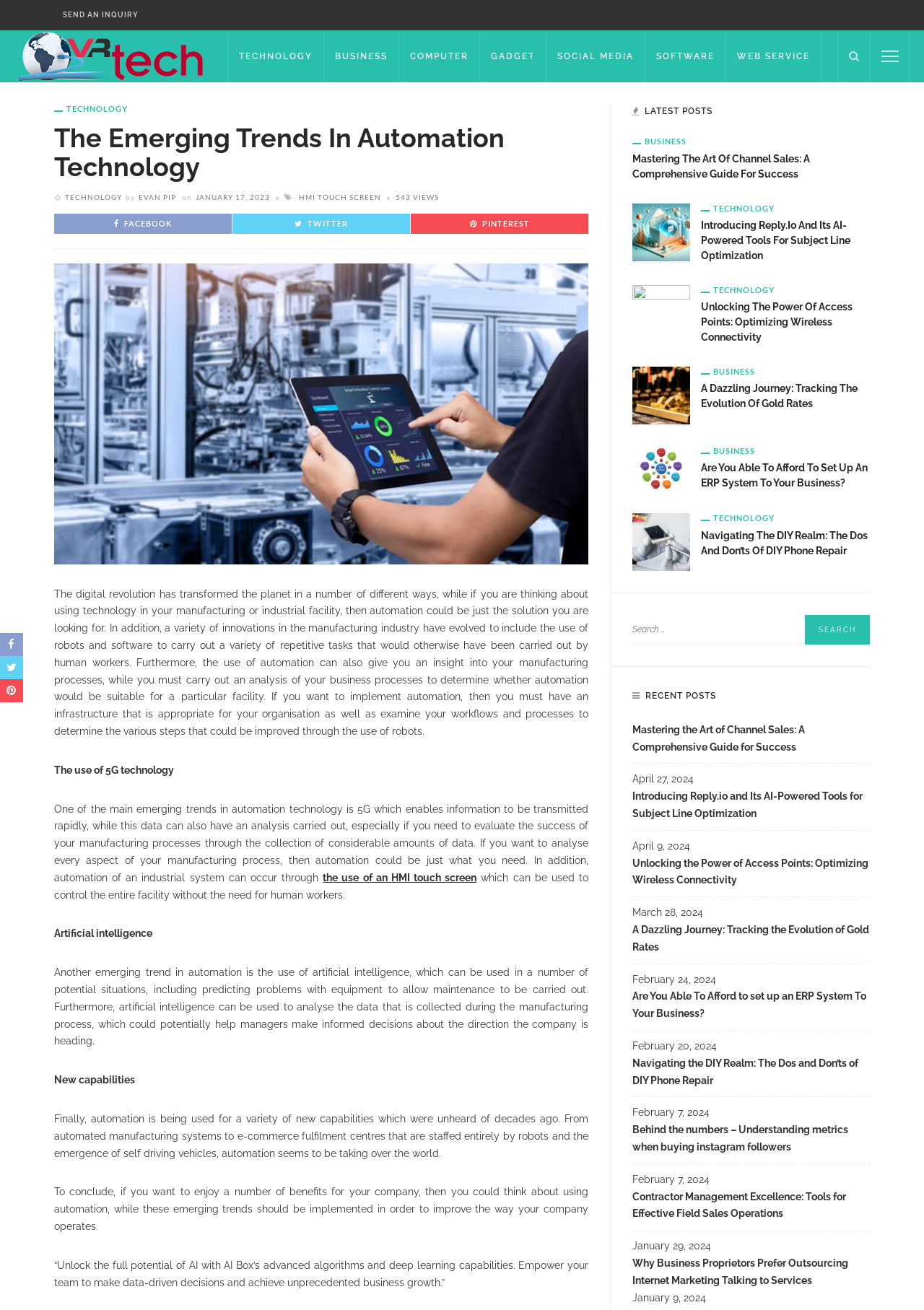Could you find the bounding box coordinates of the clickable area to complete this instruction: "Click on the 'Installation instructions' button"?

None